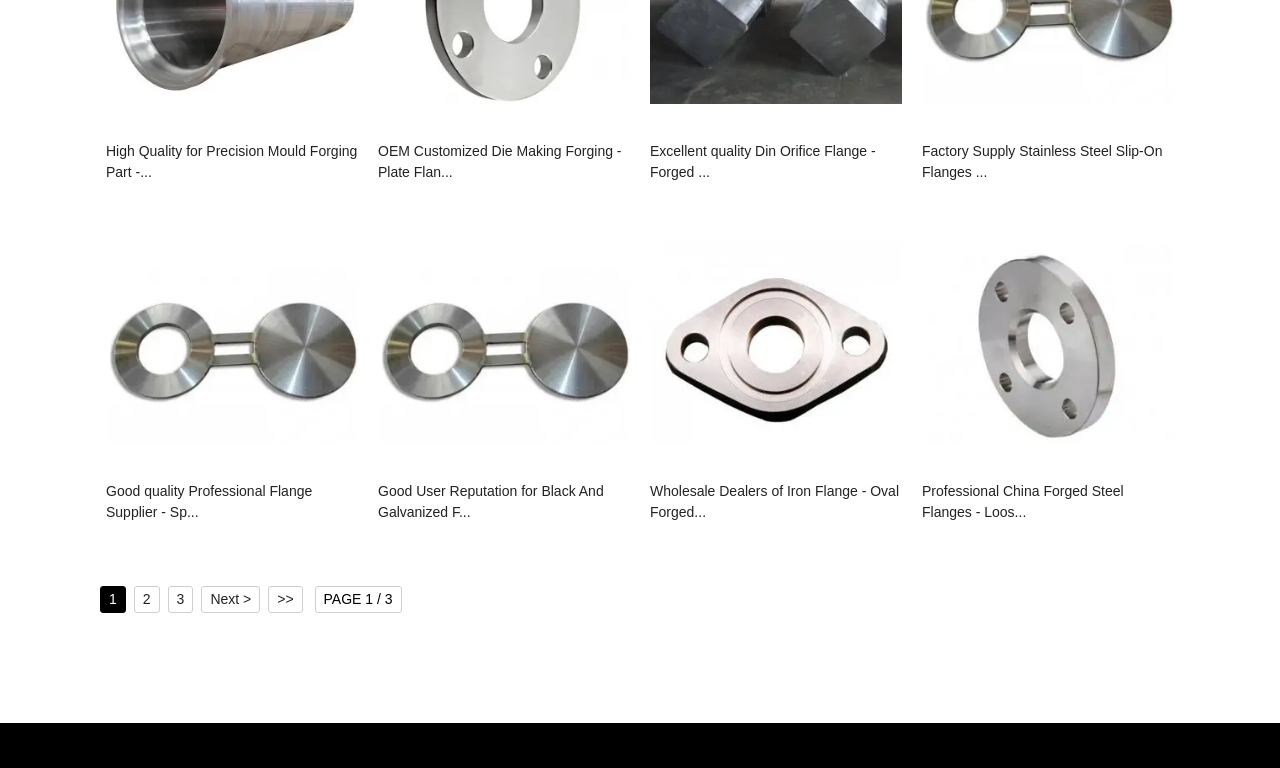How many pages of results are there?
Use the image to give a comprehensive and detailed response to the question.

The static text 'PAGE 1 / 3' at the bottom of the page indicates that there are three pages of results in total.